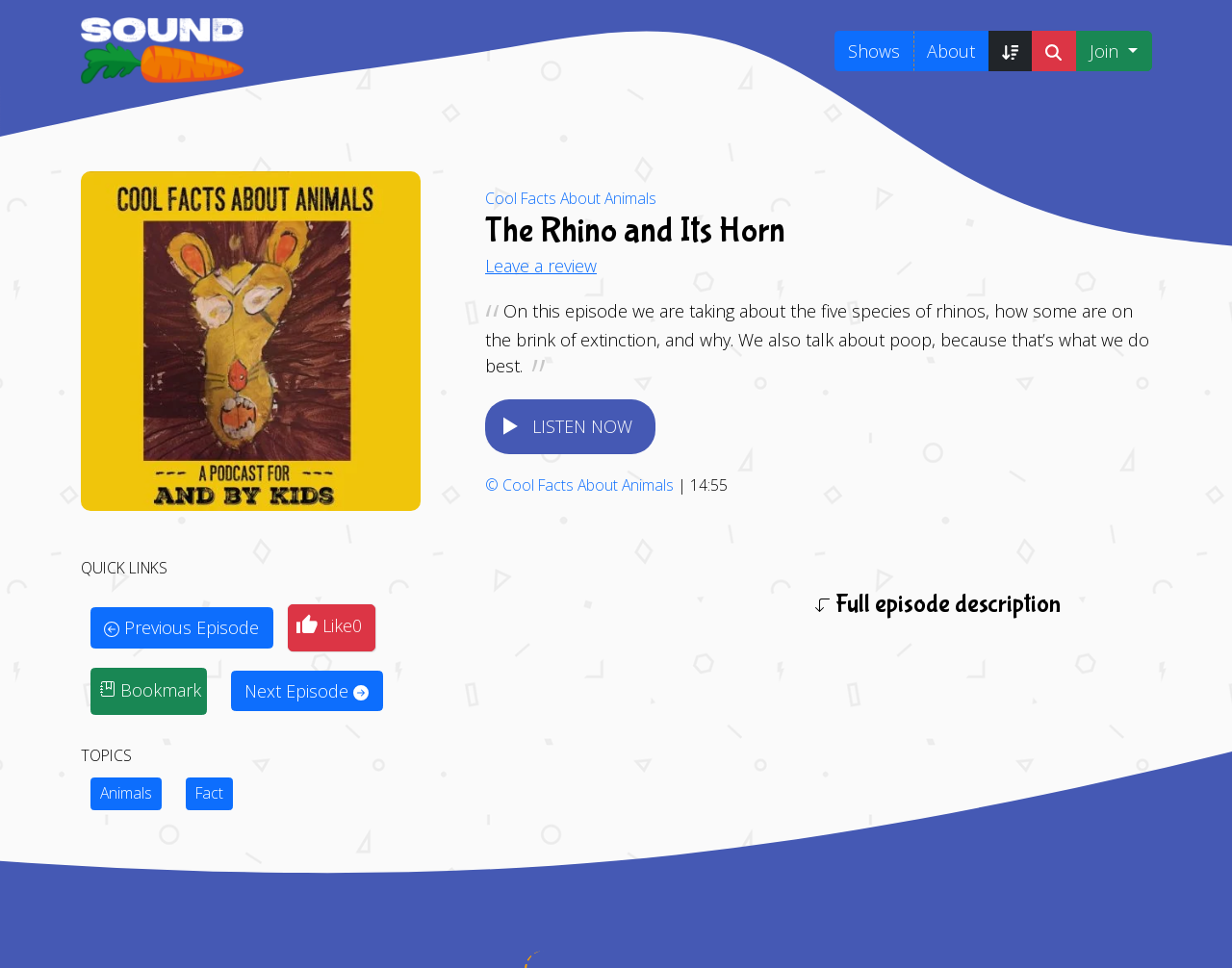Refer to the image and provide an in-depth answer to the question: 
What is the name of the podcast?

I inferred this answer by looking at the podcast logo image with the text 'Podcast Logo' and the link 'Cool Facts About Animals' which is likely the name of the podcast.